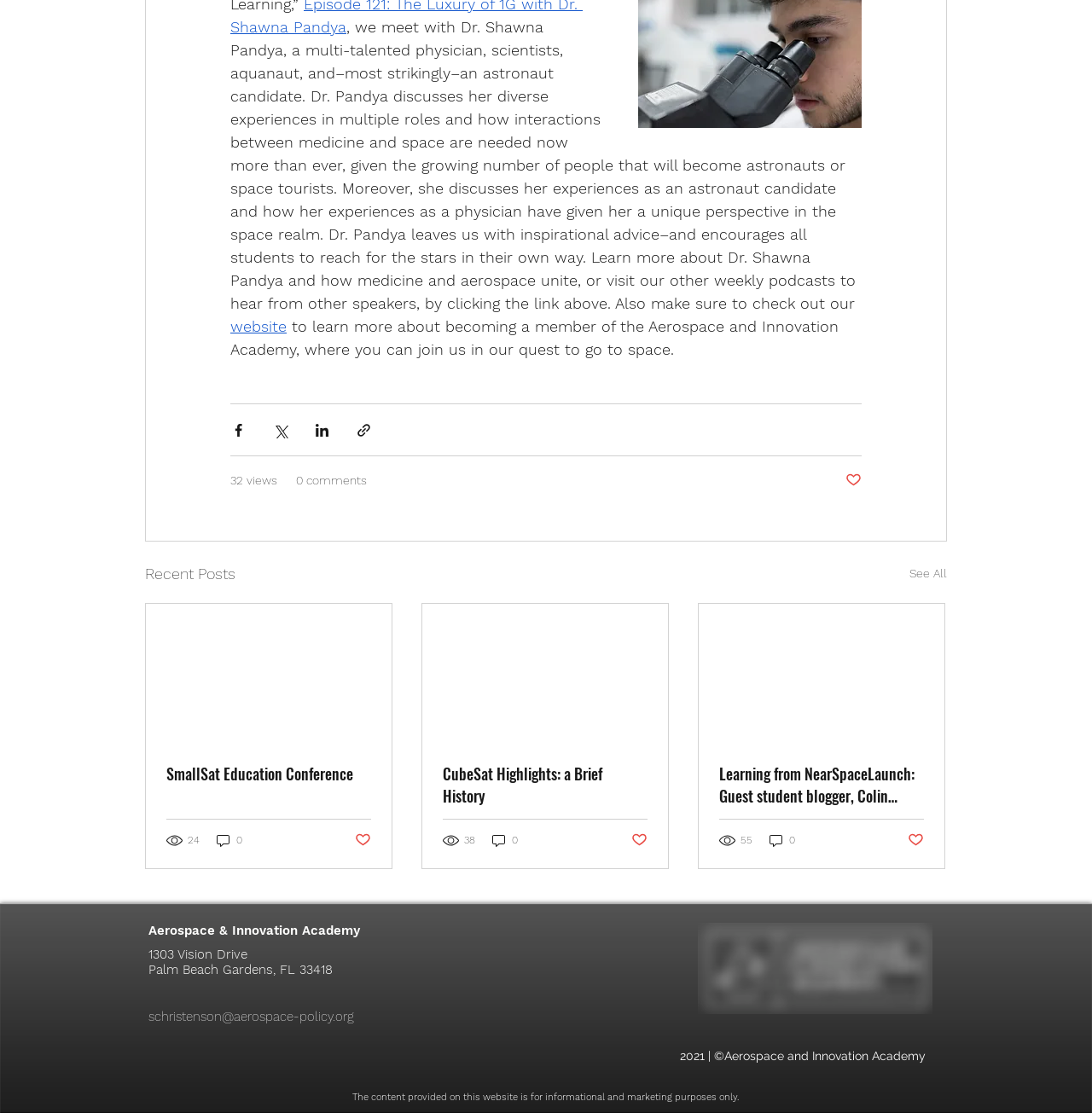Determine the bounding box coordinates of the clickable element necessary to fulfill the instruction: "Learn more about Dr. Shawna Pandya". Provide the coordinates as four float numbers within the 0 to 1 range, i.e., [left, top, right, bottom].

[0.211, 0.285, 0.262, 0.301]